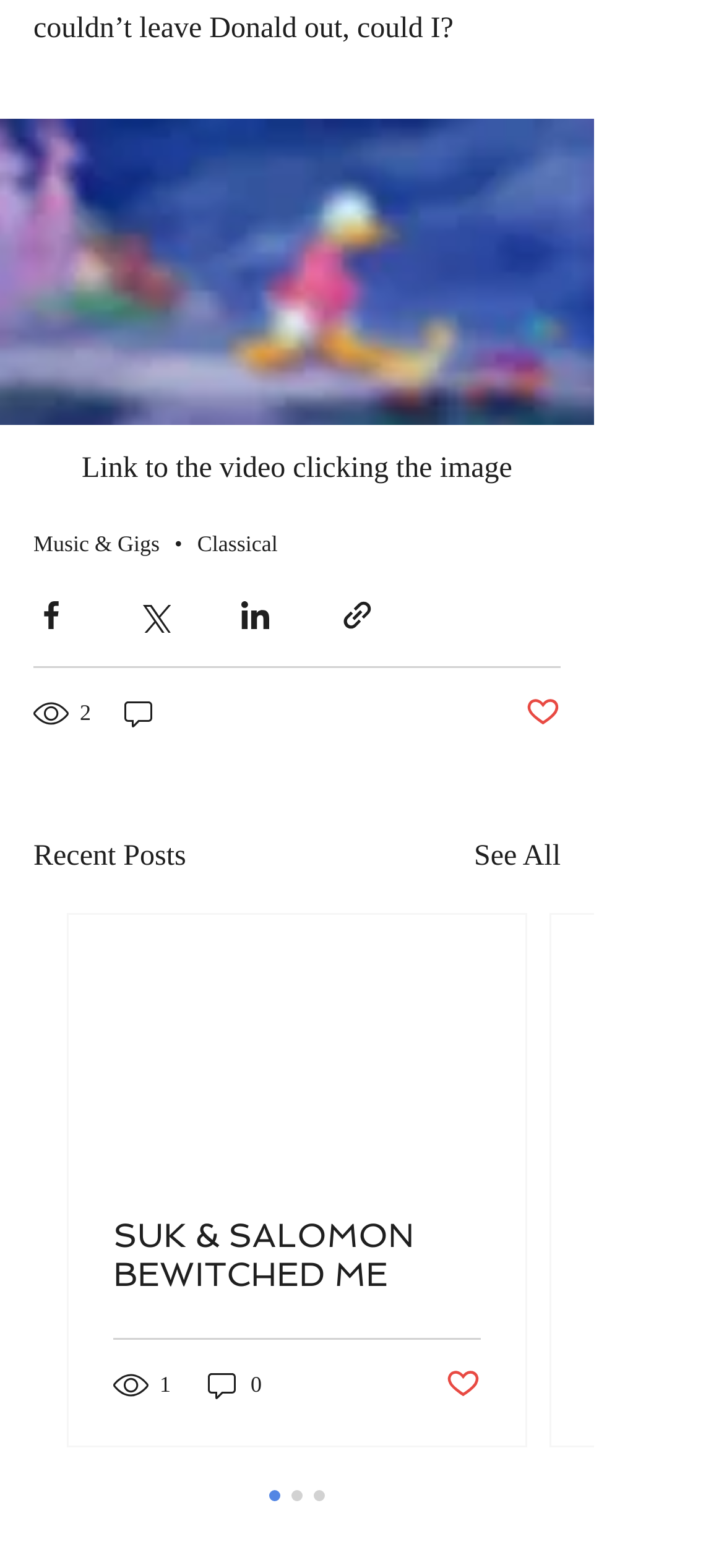Please identify the bounding box coordinates of the clickable region that I should interact with to perform the following instruction: "Click the Music & Gigs link". The coordinates should be expressed as four float numbers between 0 and 1, i.e., [left, top, right, bottom].

[0.046, 0.338, 0.221, 0.355]